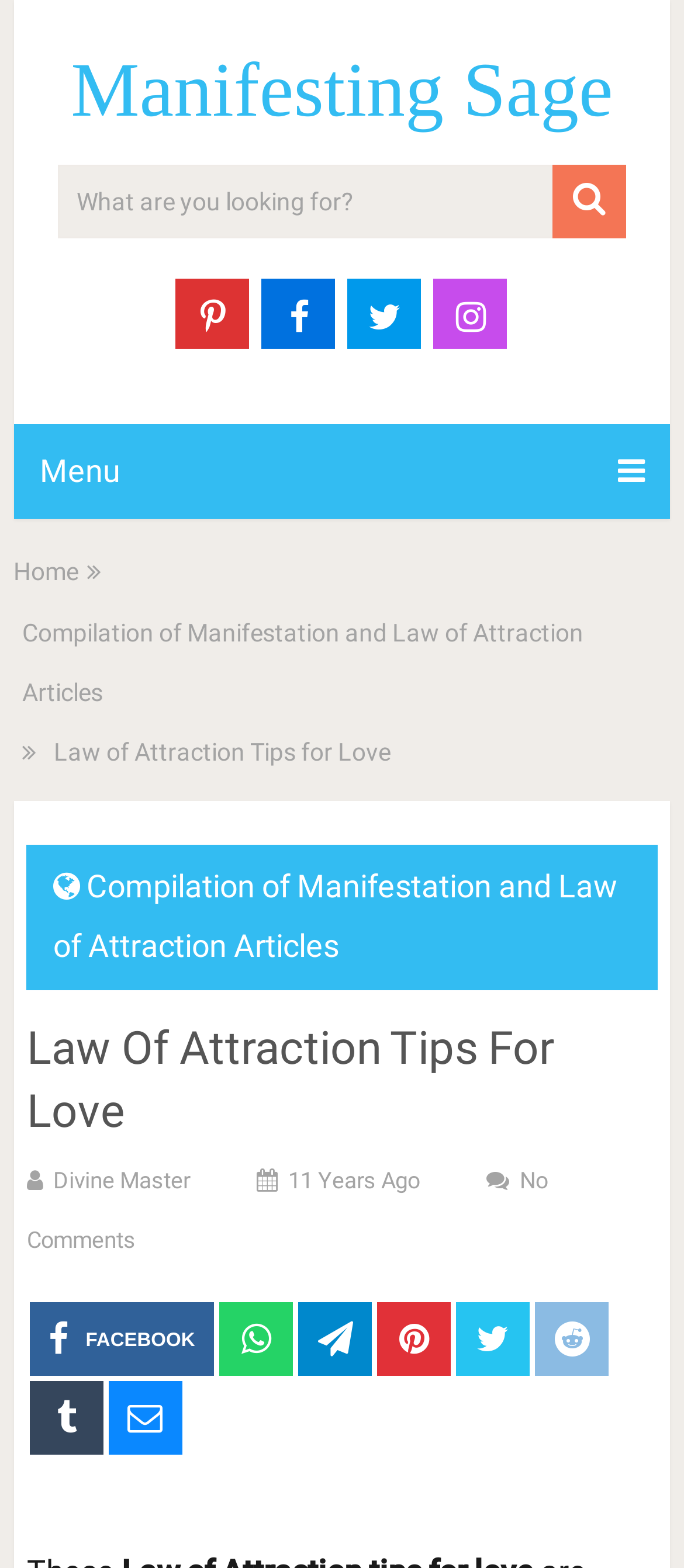Provide the bounding box coordinates for the specified HTML element described in this description: "Menu". The coordinates should be four float numbers ranging from 0 to 1, in the format [left, top, right, bottom].

[0.02, 0.271, 0.98, 0.331]